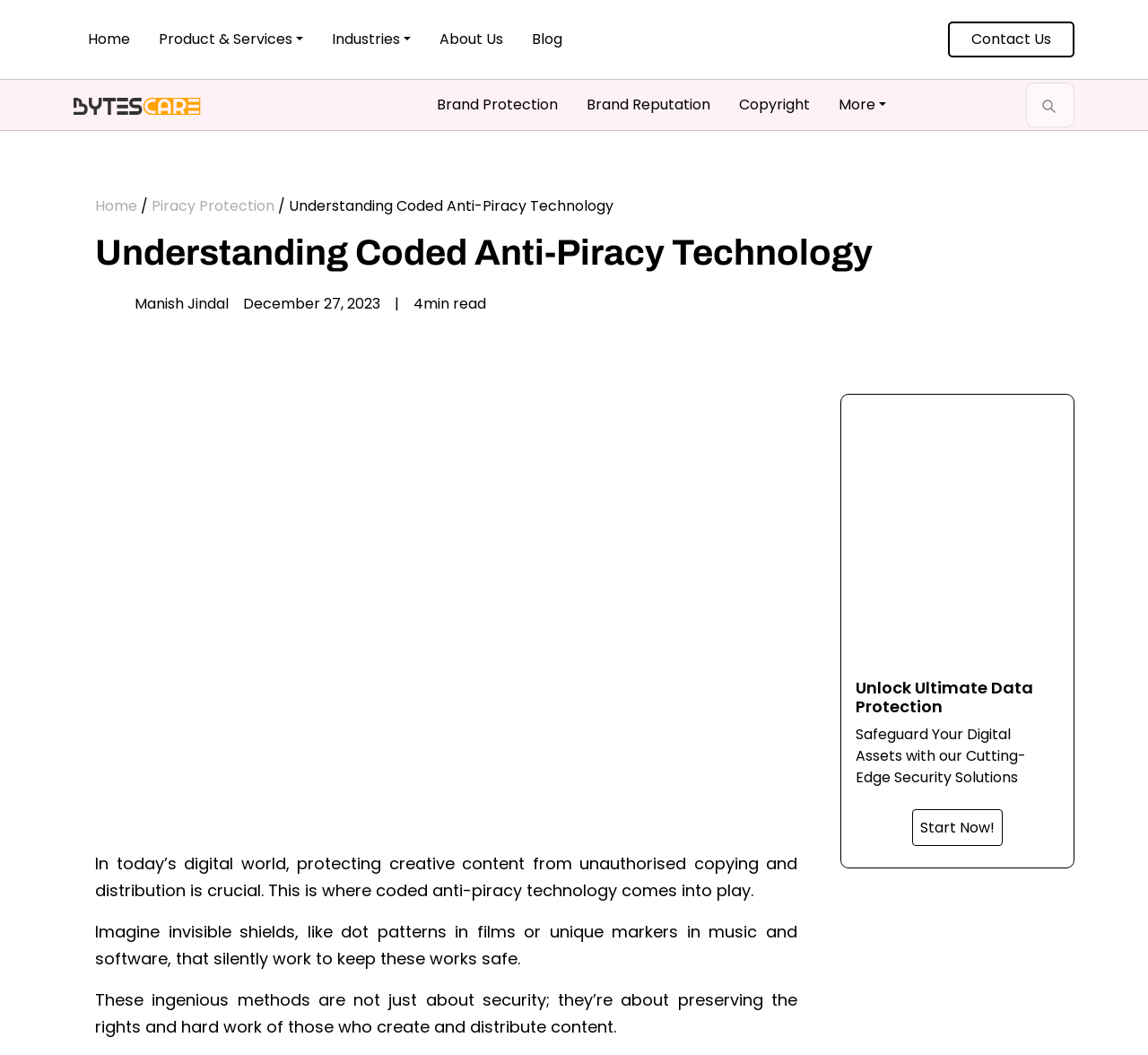Provide the bounding box coordinates for the UI element that is described as: "Copyright".

[0.637, 0.076, 0.712, 0.123]